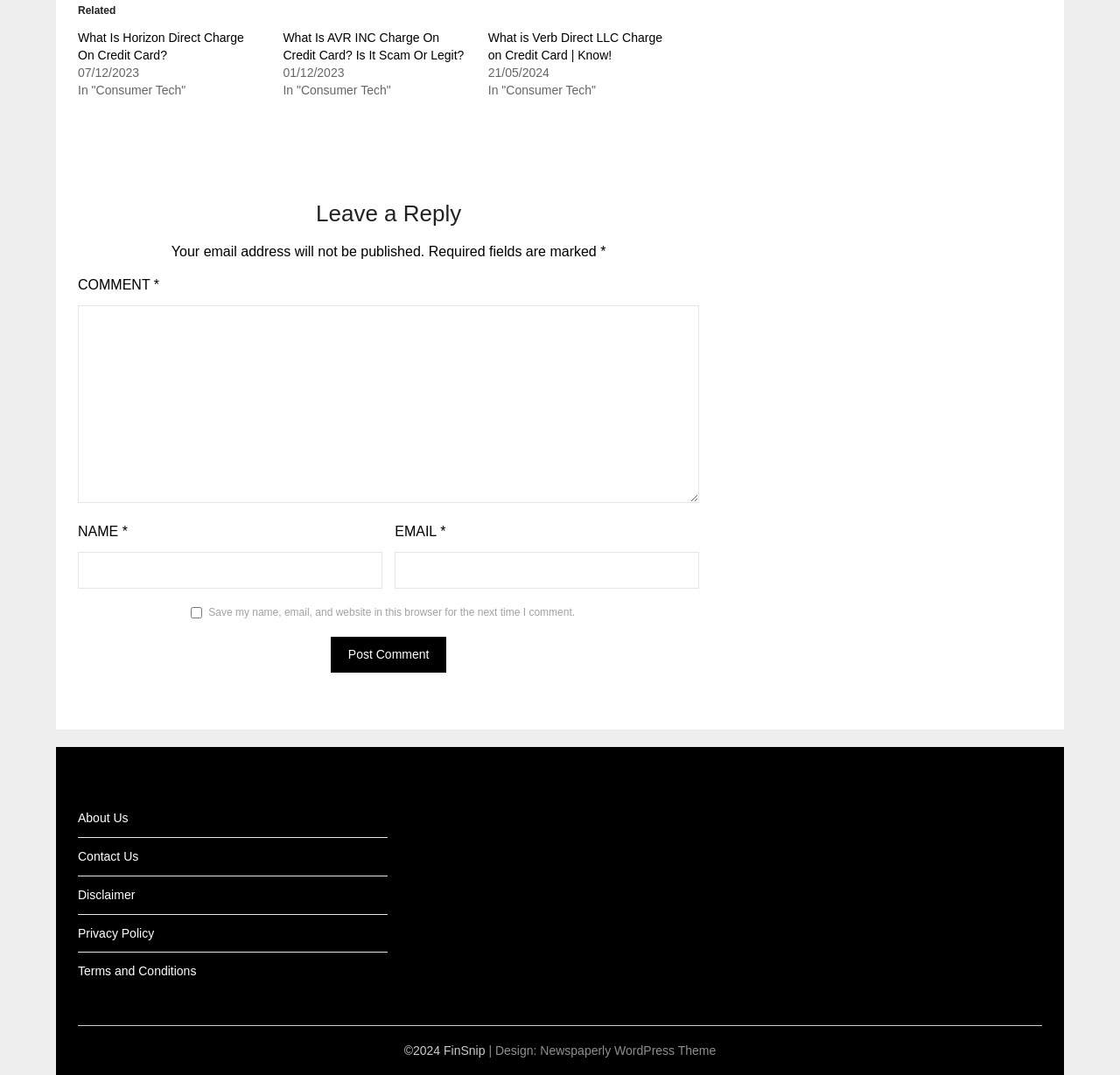Determine the bounding box coordinates of the region that needs to be clicked to achieve the task: "Click on 'Post Comment'".

[0.295, 0.593, 0.399, 0.626]